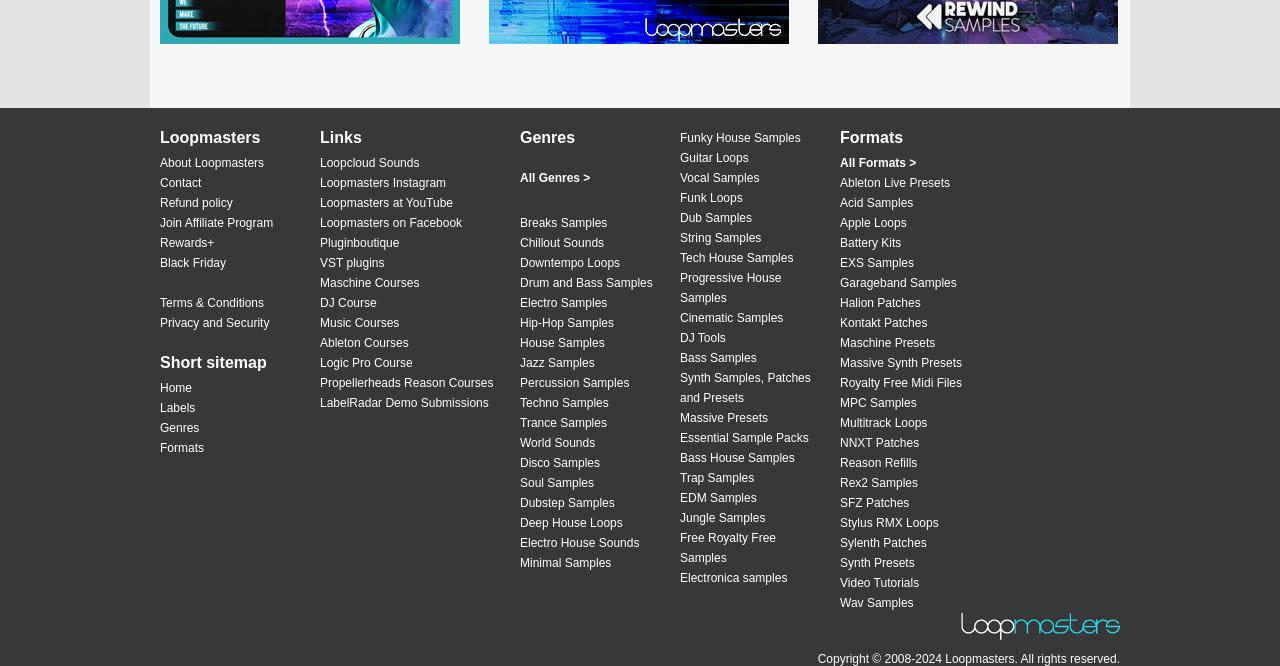What is the 'Rewards+' link for?
Can you offer a detailed and complete answer to this question?

The 'Rewards+' link is likely for a rewards program or loyalty scheme, where customers can earn points or rewards for their purchases or activities on the website, as suggested by its title and placement among other links related to customer benefits.